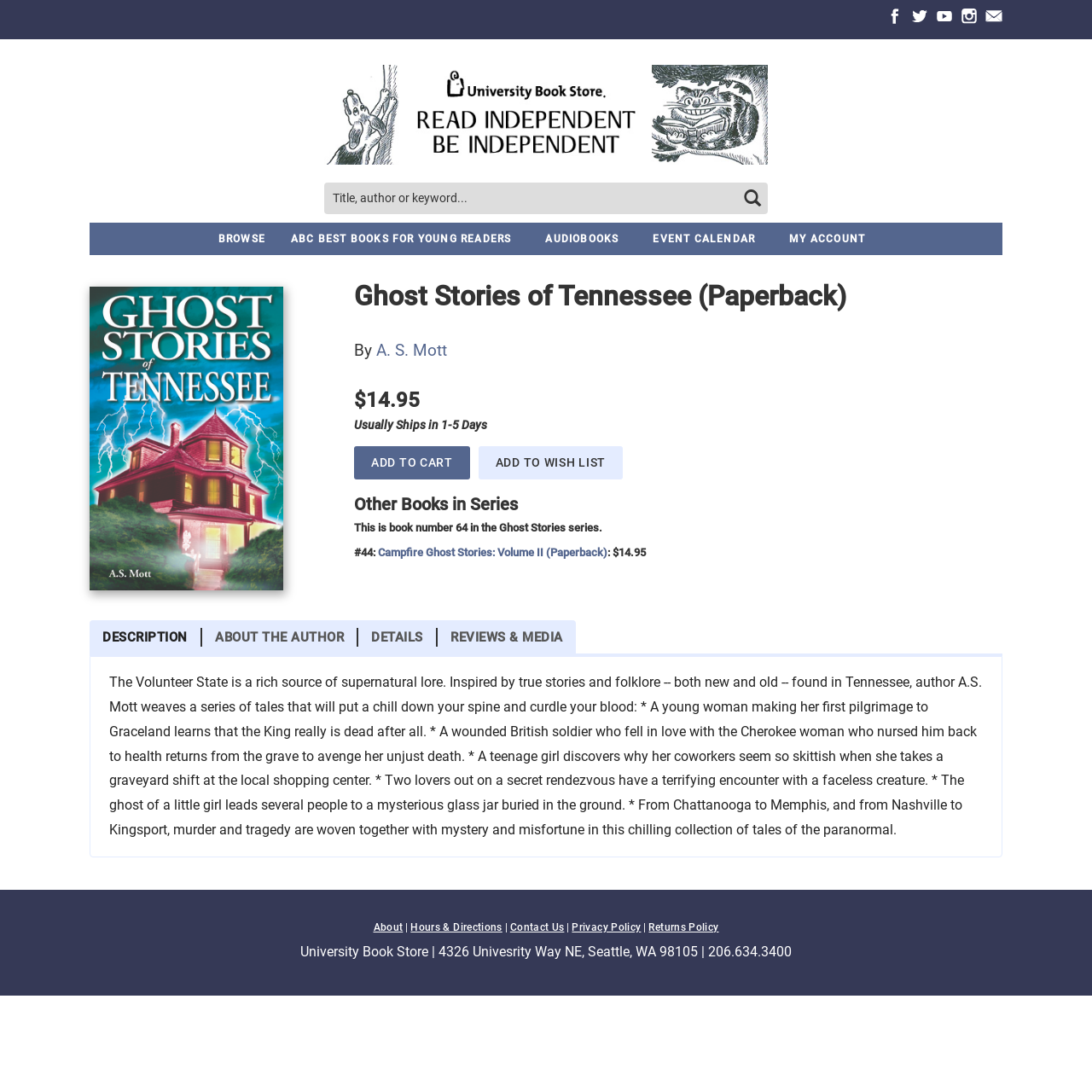Pinpoint the bounding box coordinates of the element that must be clicked to accomplish the following instruction: "Search for a book". The coordinates should be in the format of four float numbers between 0 and 1, i.e., [left, top, right, bottom].

[0.297, 0.167, 0.703, 0.196]